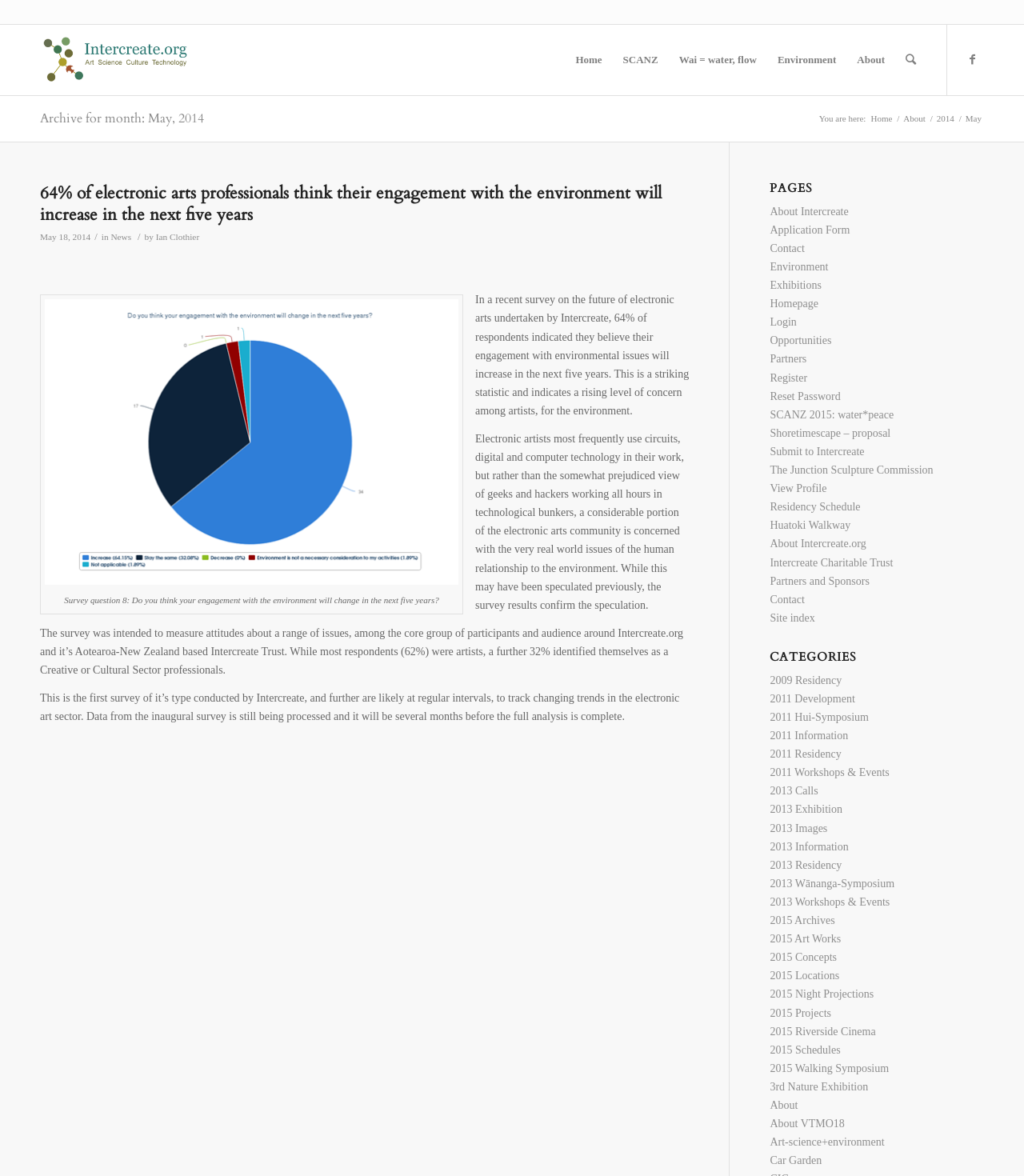By analyzing the image, answer the following question with a detailed response: Who conducted the survey?

The survey was conducted by Intercreate, as mentioned in the article. The article states that 'In a recent survey on the future of electronic arts undertaken by Intercreate, 64% of respondents indicated they believe their engagement with environmental issues will increase in the next five years'.